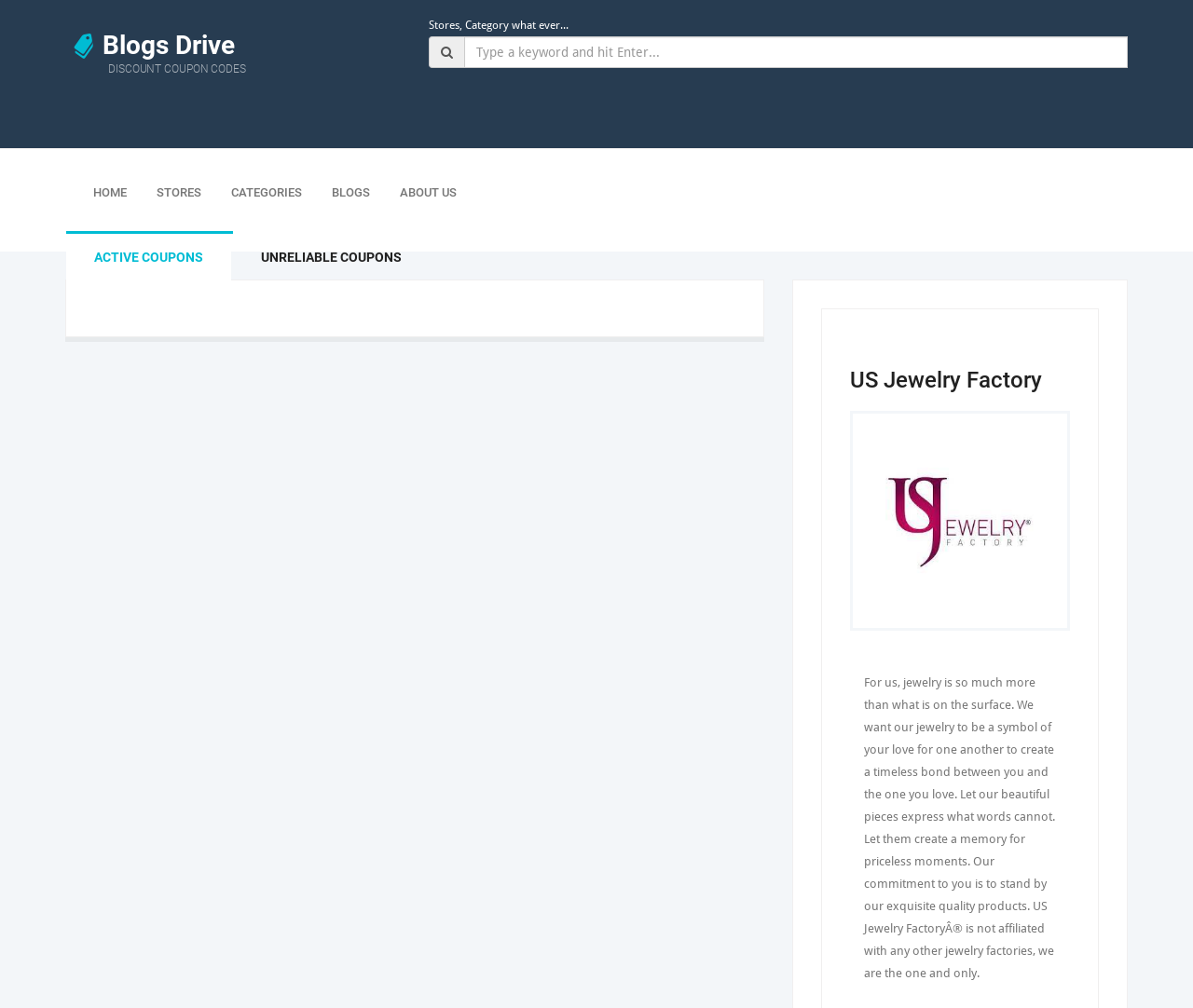Please identify the bounding box coordinates of the clickable area that will fulfill the following instruction: "View active coupons". The coordinates should be in the format of four float numbers between 0 and 1, i.e., [left, top, right, bottom].

[0.055, 0.232, 0.194, 0.278]